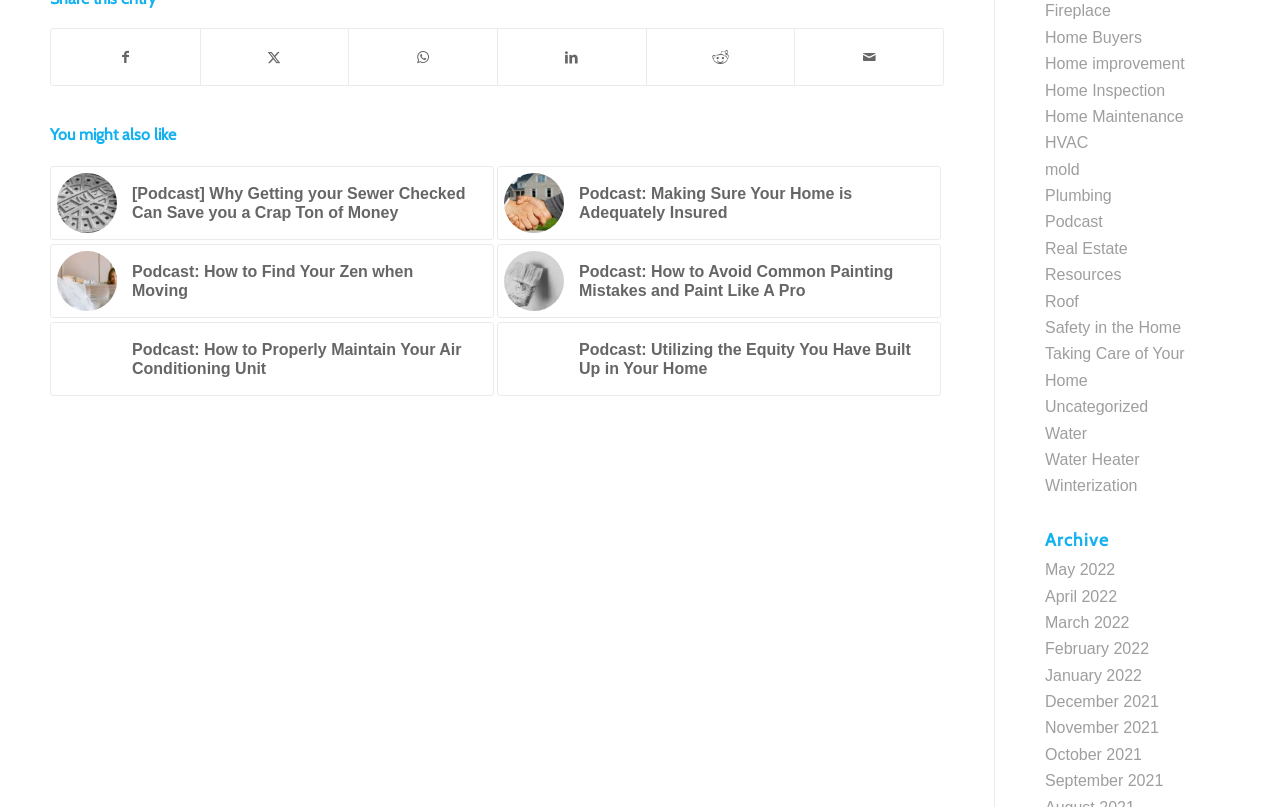Please identify the bounding box coordinates of the element on the webpage that should be clicked to follow this instruction: "Share on Facebook". The bounding box coordinates should be given as four float numbers between 0 and 1, formatted as [left, top, right, bottom].

[0.04, 0.036, 0.156, 0.106]